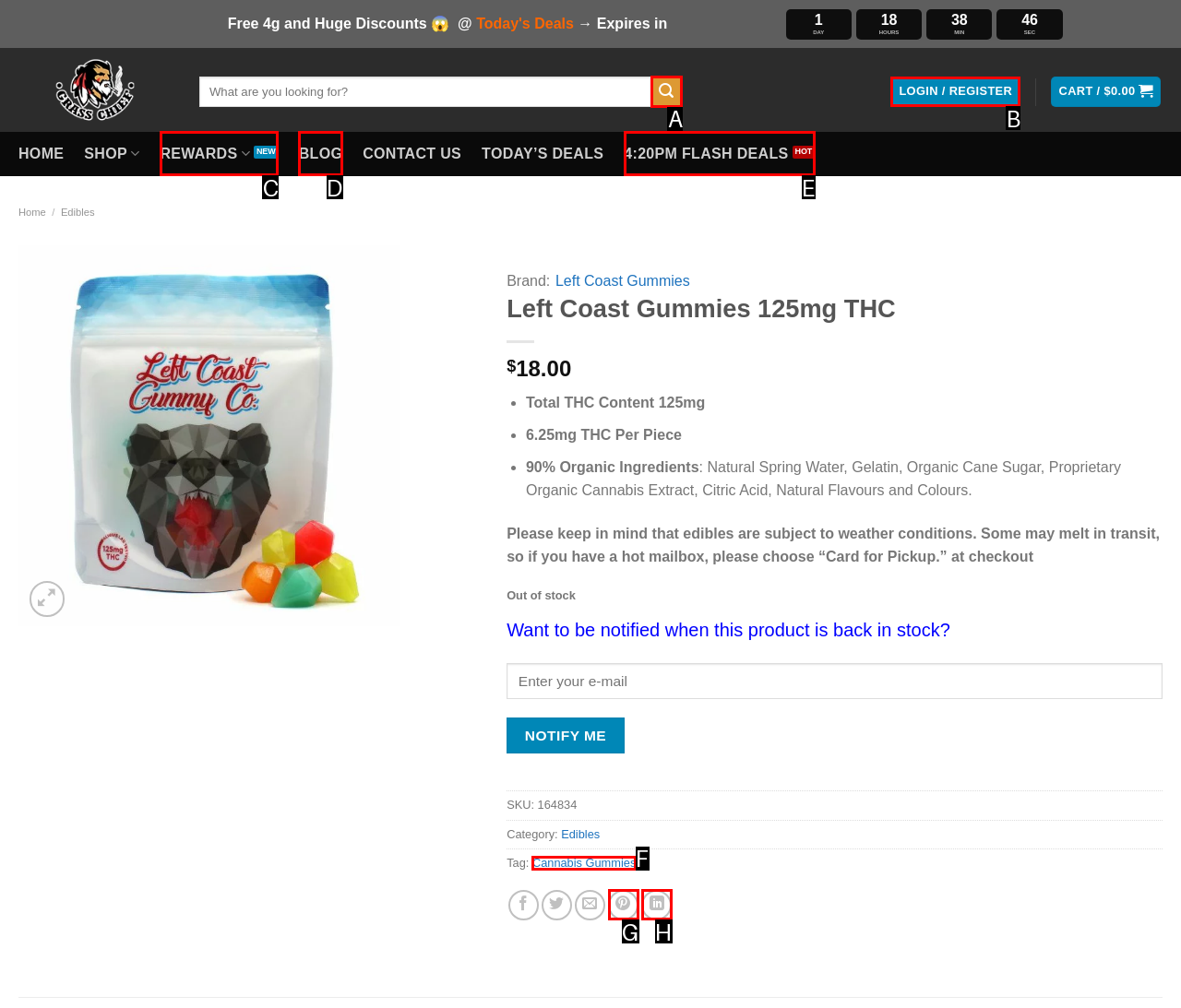Look at the highlighted elements in the screenshot and tell me which letter corresponds to the task: Login or register.

B